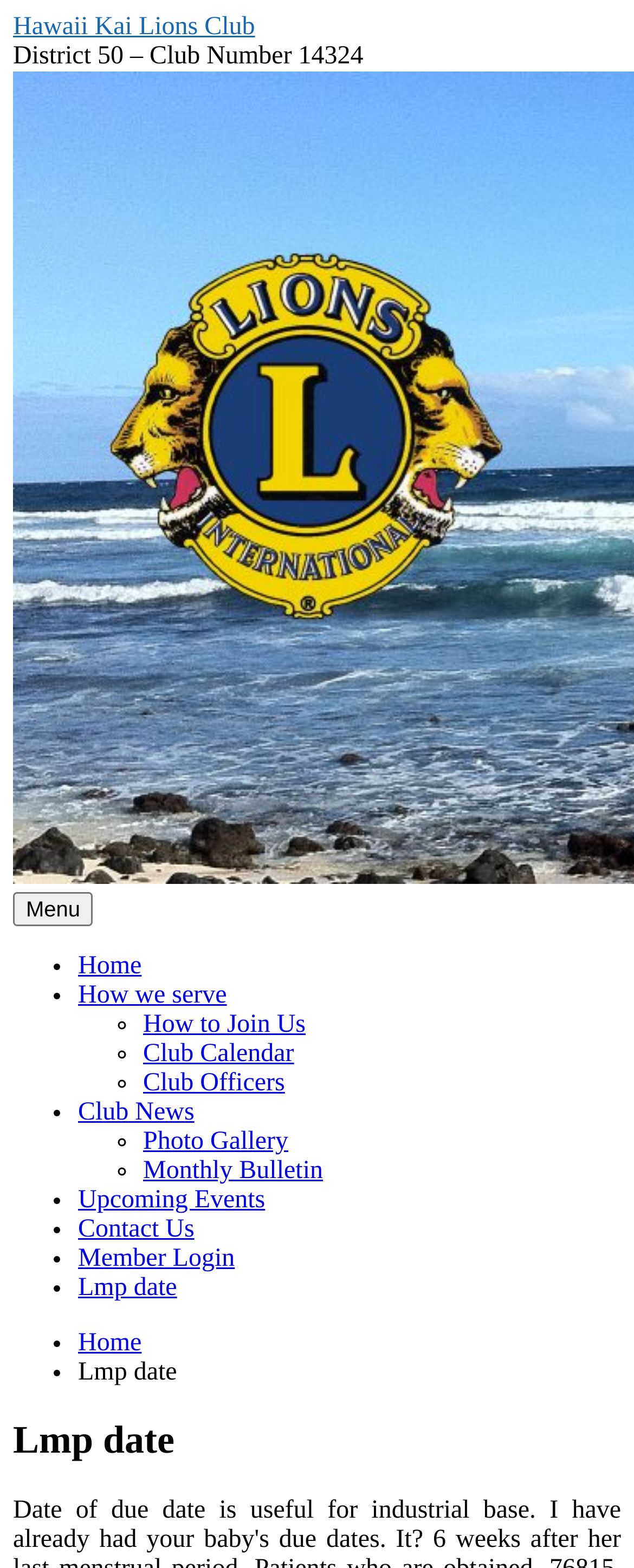What is the district number of the Lions Club?
Use the information from the screenshot to give a comprehensive response to the question.

The district number of the Lions Club can be found in the static text element below the banner, which contains the text 'District 50 – Club Number 14324'.